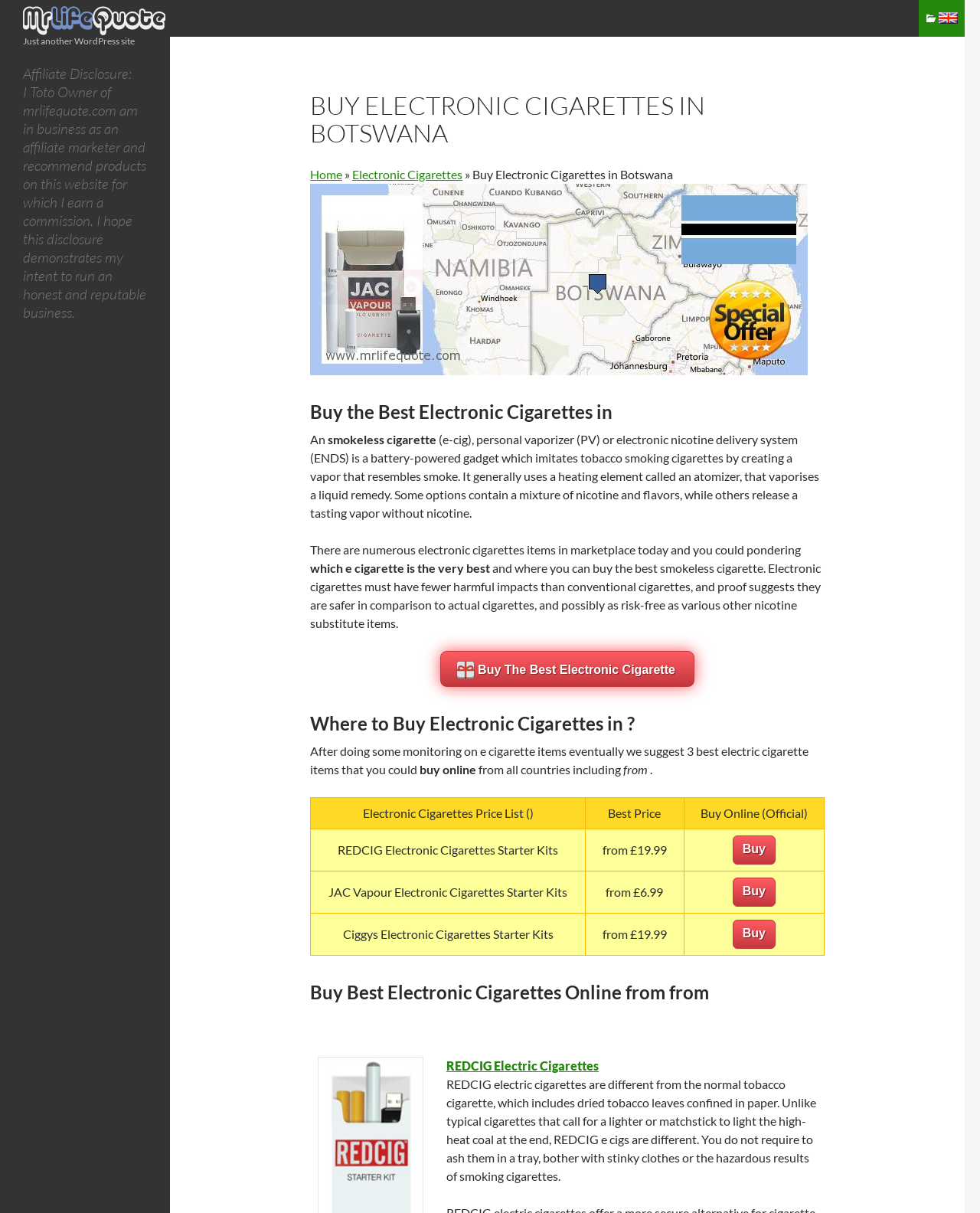Refer to the image and provide an in-depth answer to the question: 
What is the purpose of the website?

Based on the webpage content, it appears that the website is designed to provide information and facilitate the purchase of electronic cigarettes online. The website provides a description of electronic cigarettes, their benefits, and a table comparing different products with their prices and buy online options.